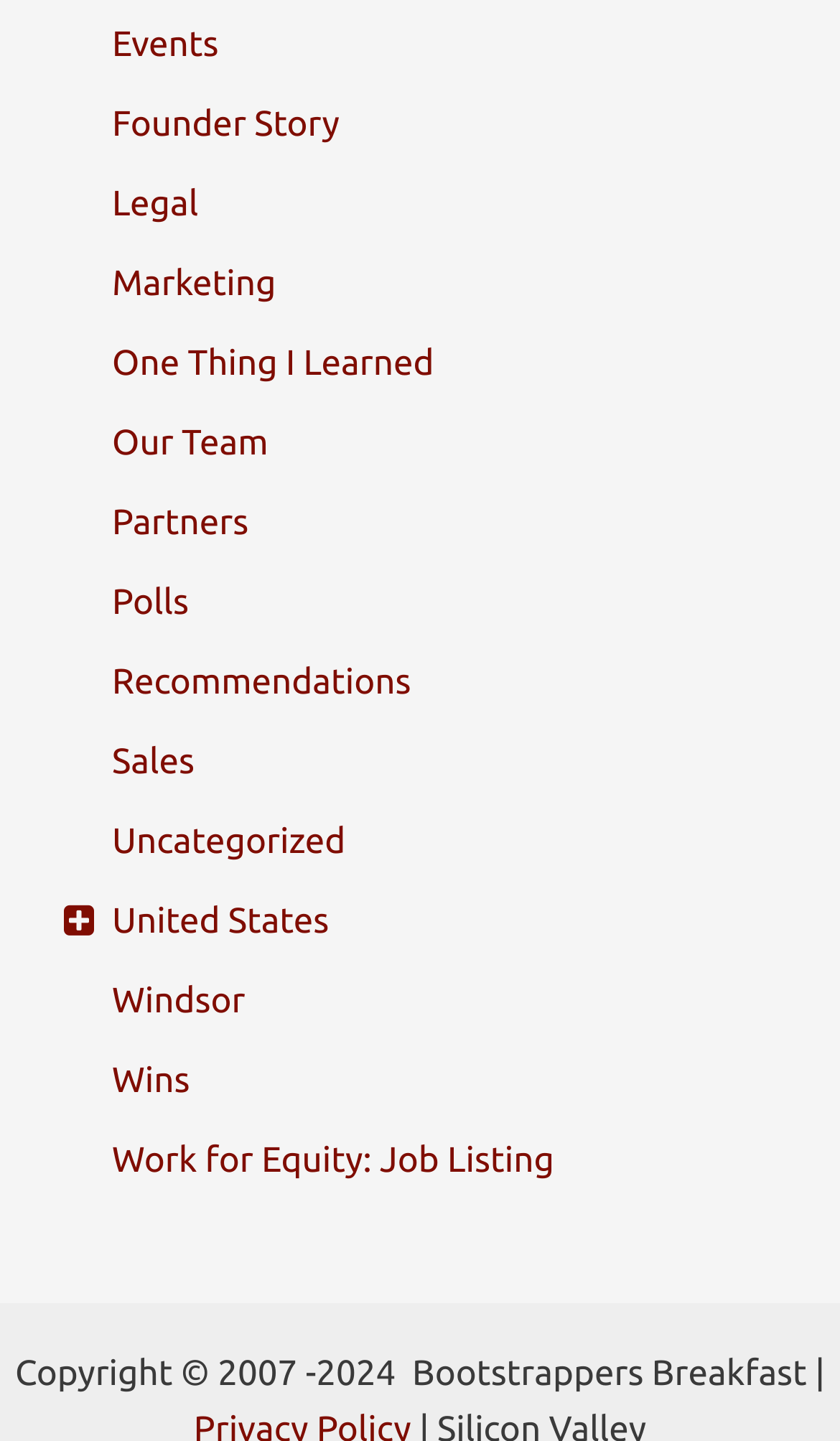Please specify the bounding box coordinates for the clickable region that will help you carry out the instruction: "View events".

[0.133, 0.019, 0.26, 0.045]